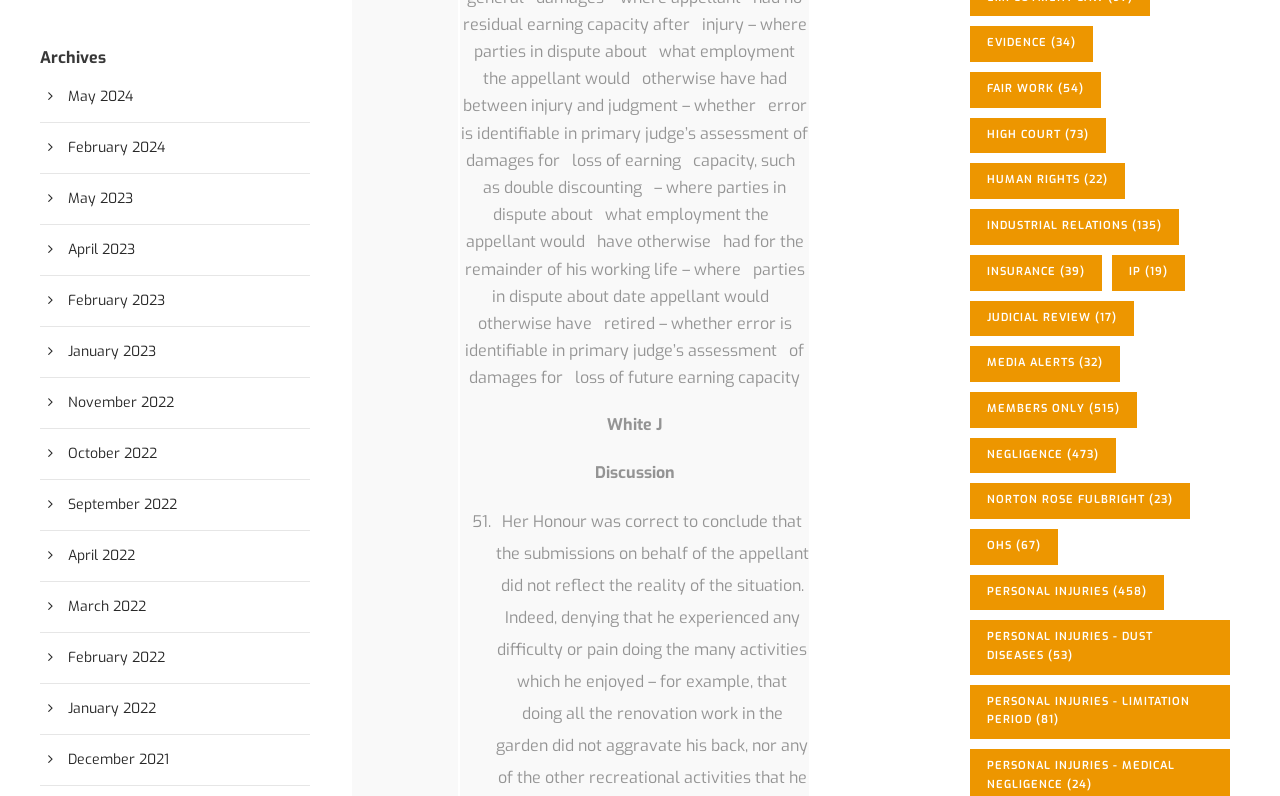What is the topic with the most subtopics?
Using the picture, provide a one-word or short phrase answer.

Personal Injuries